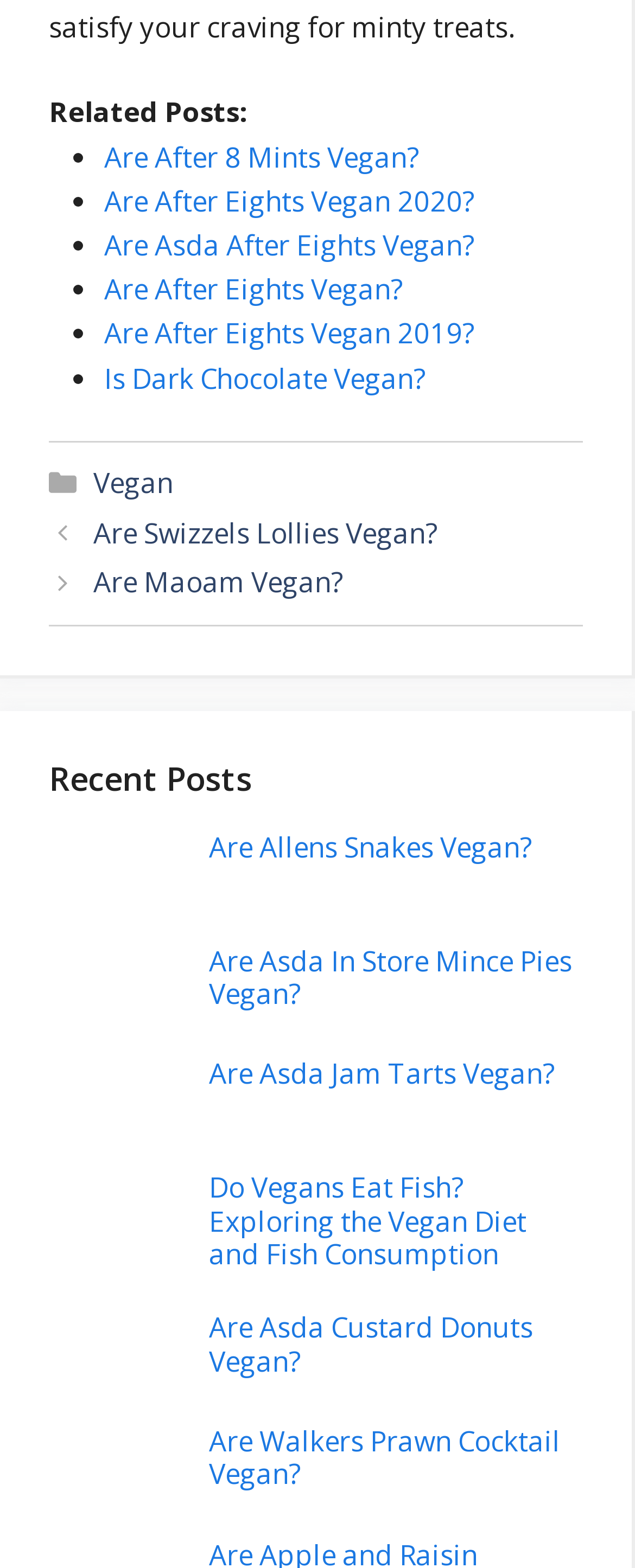Identify the bounding box coordinates for the element that needs to be clicked to fulfill this instruction: "Check 'Categories'". Provide the coordinates in the format of four float numbers between 0 and 1: [left, top, right, bottom].

[0.144, 0.293, 0.359, 0.317]